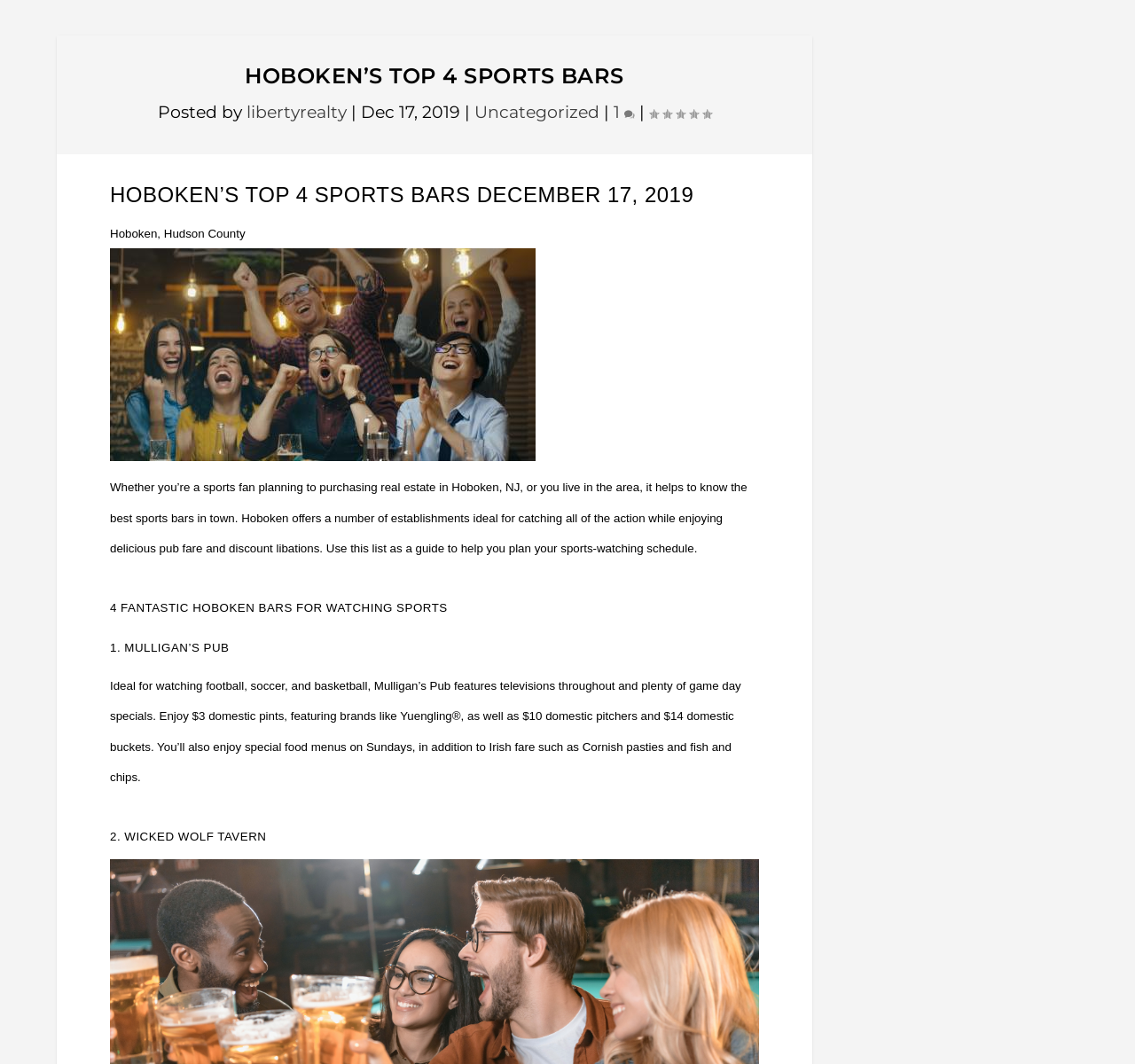Find the bounding box of the UI element described as: "libertyrealty". The bounding box coordinates should be given as four float values between 0 and 1, i.e., [left, top, right, bottom].

[0.217, 0.096, 0.305, 0.115]